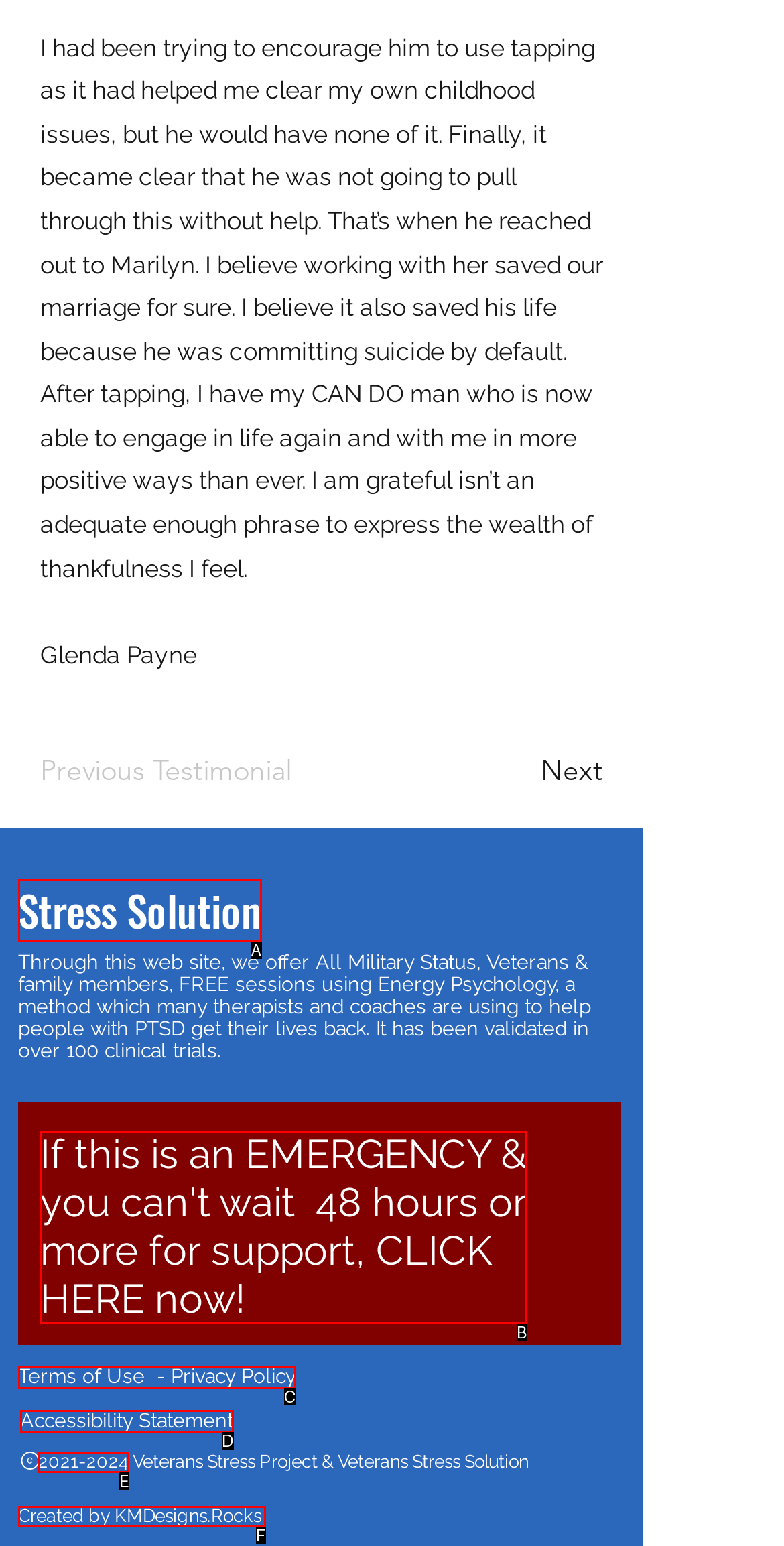Which option aligns with the description: Accessibility Statement? Respond by selecting the correct letter.

D